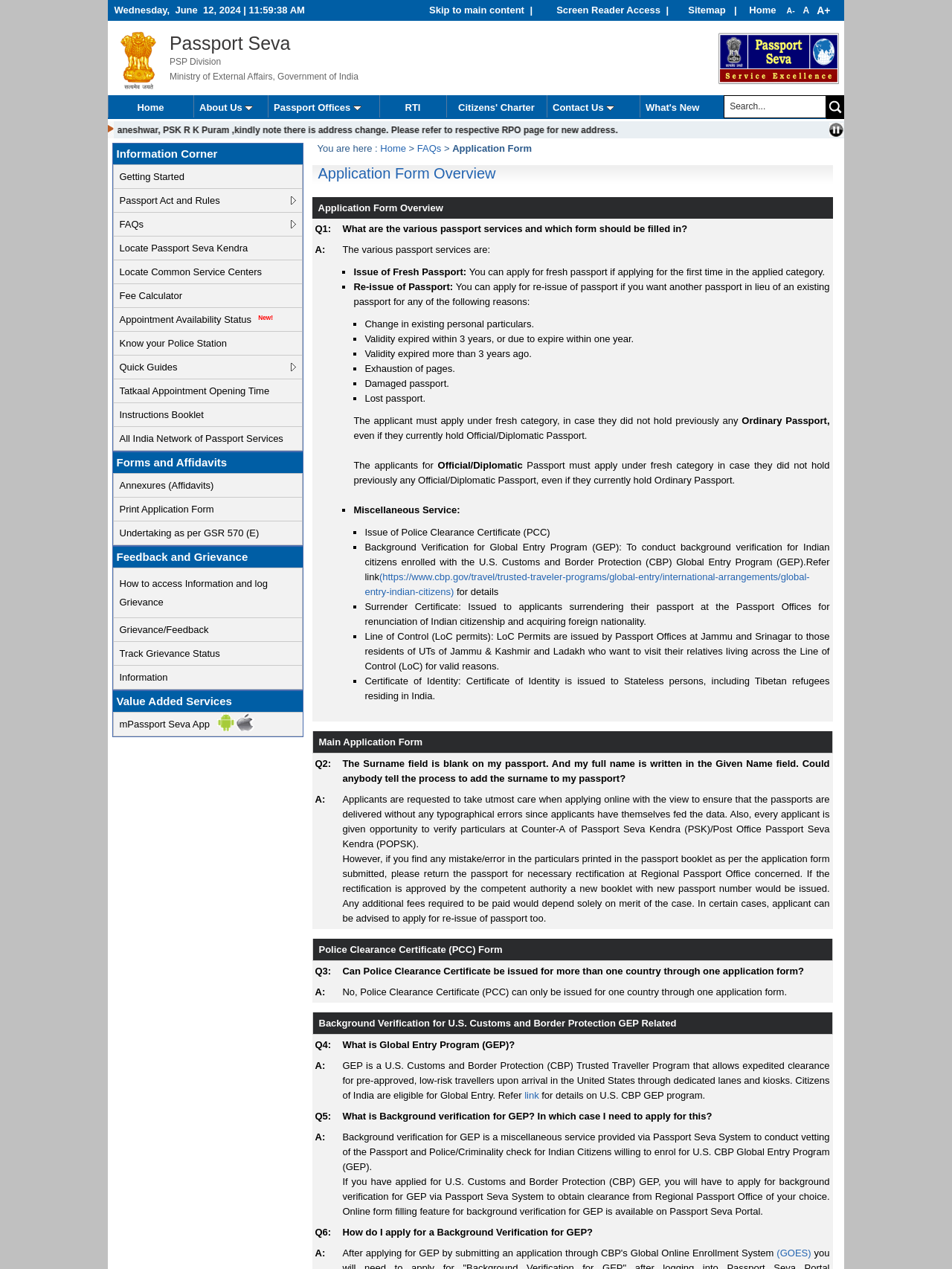Explain in detail what you observe on this webpage.

The webpage is about the 'Application form' FAQ section of the Passport Seva website, which provides detailed information to passport applicants regarding the passport application forms. 

At the top of the page, there is a header section with a date and time stamp, followed by a row of links including 'Skip to main content', 'Screen Reader Access', 'Sitemap', and 'Home', along with font size adjustment options. 

Below the header, there is a section with the title 'Passport Seva PSP Division Ministry of External Affairs, Government of India', which is divided into two columns. The left column contains a series of links, including 'Home', 'About Us', 'Passport Offices', 'RTI', 'Citizens' Charter', 'Contact Us', and 'What's New'. The right column has a search box with a 'Search...' placeholder text and a button.

Underneath this section, there is an announcement about address changes for certain Passport Seva Kendras (PSKs) and a 'stop' icon.

The main content of the page is divided into two columns. The left column has a table with a list of links to various resources, including 'Getting Started', 'Passport Act and Rules', 'FAQs', 'Locate Passport Seva Kendra', 'Locate Common Service Centers', 'Fee Calculator', 'Appointment Availability Status', 'Know your Police Station', 'Quick Guides', 'Tatkaal Appointment Opening Time', 'Instructions Booklet', 'All India Network of Passport Services', 'Forms and Affidavits', 'Annexures (Affidavits)', 'Print Application Form', 'Undertaking as per GSR 570 (E)', 'Feedback and Grievance', 'How to access Information and log Grievance', 'Grievance/Feedback', 'Track Grievance Status', and 'Information'.